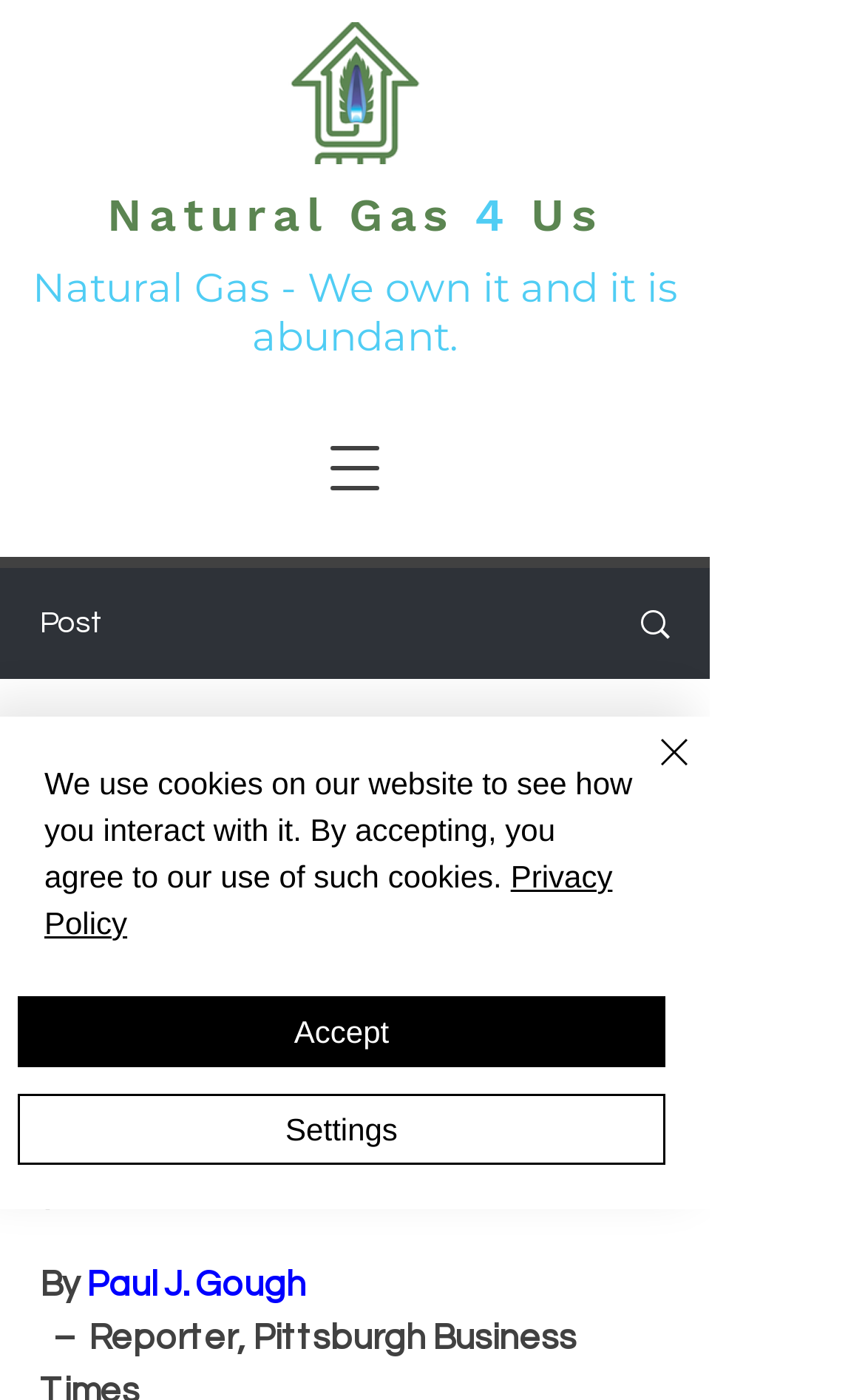Provide a single word or phrase to answer the given question: 
Who is the author of the post?

Paul J. Gough